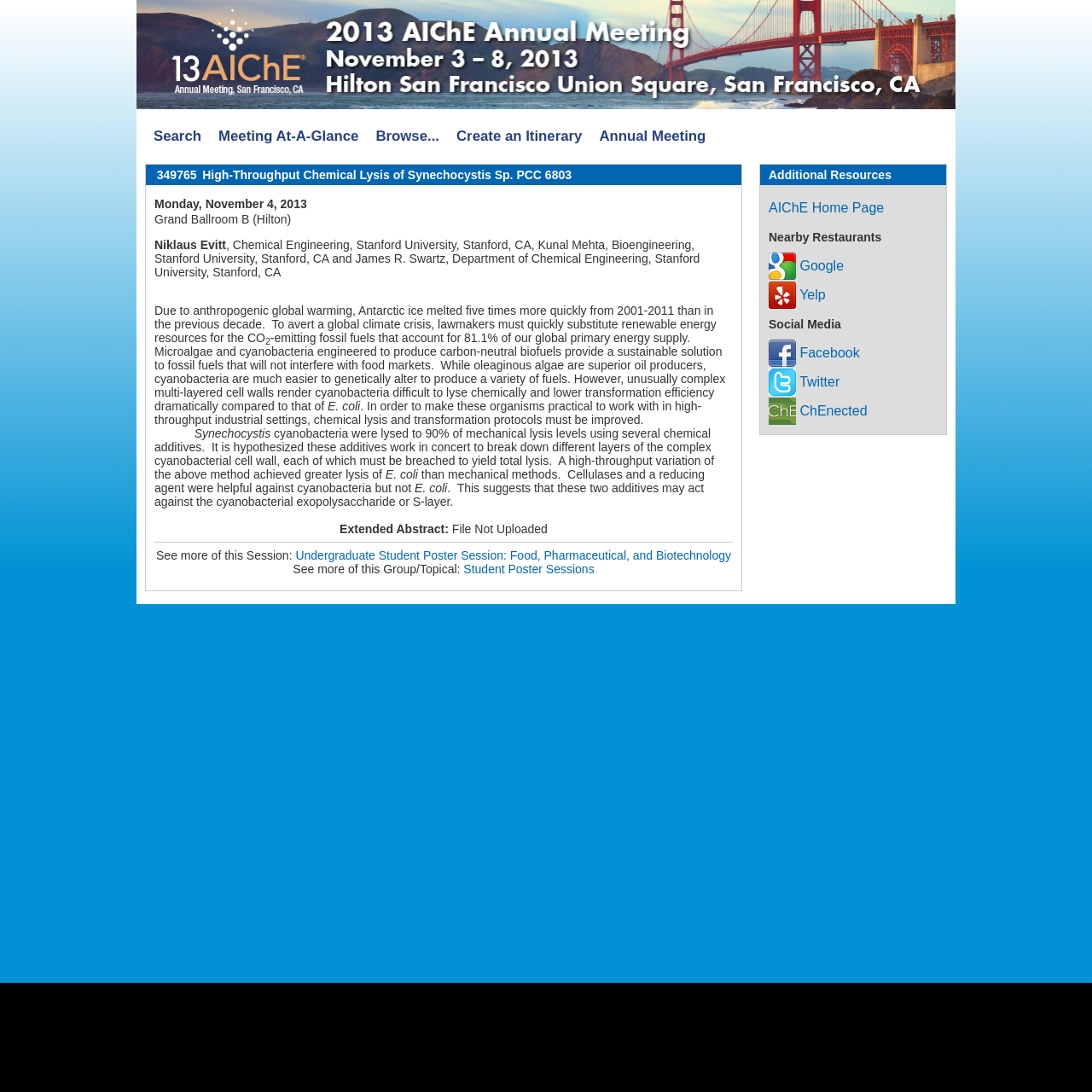Find the bounding box coordinates of the clickable region needed to perform the following instruction: "Check out the Facebook page". The coordinates should be provided as four float numbers between 0 and 1, i.e., [left, top, right, bottom].

[0.704, 0.316, 0.787, 0.329]